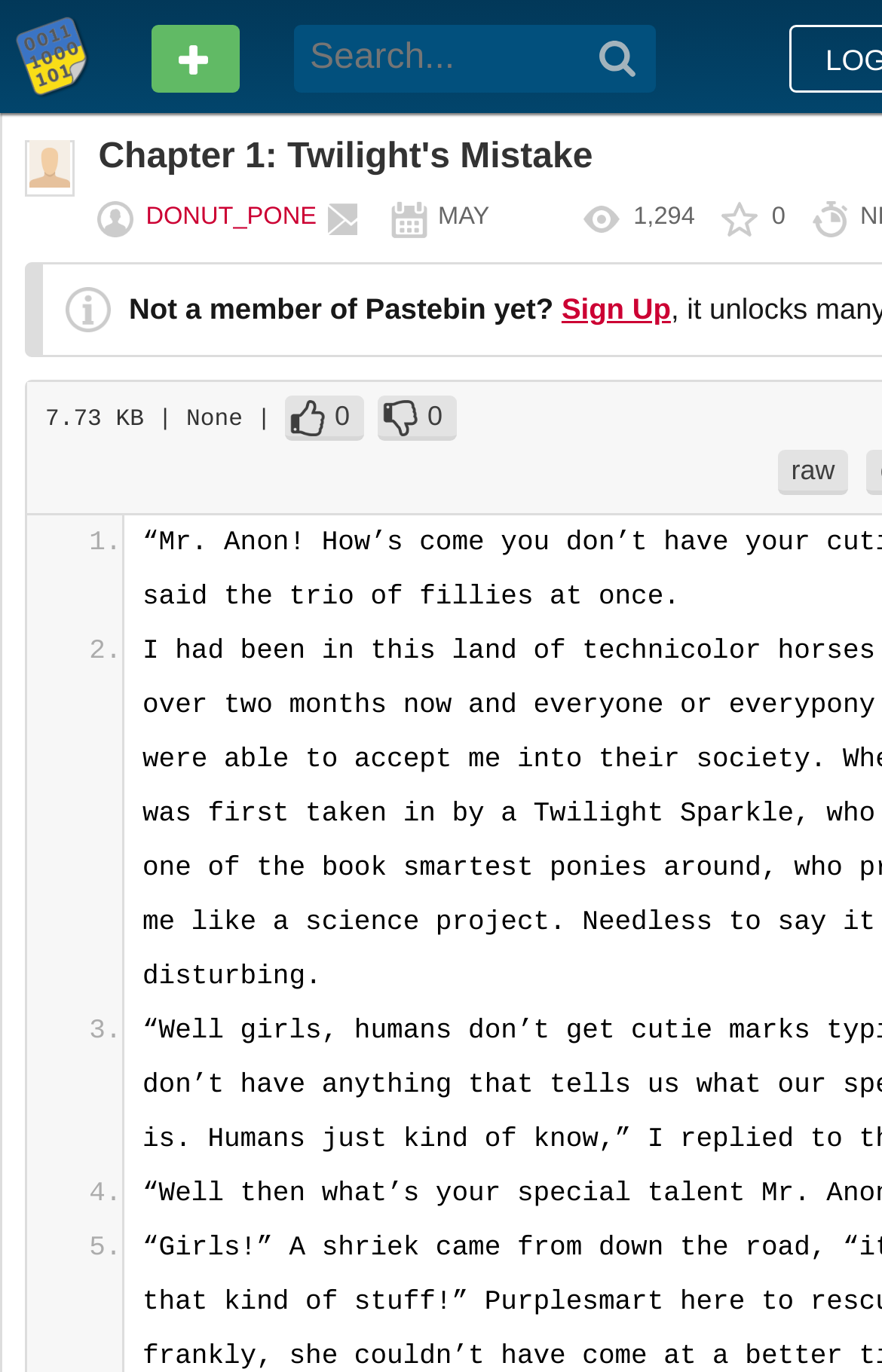Respond to the question below with a single word or phrase:
Who is the author of the paste?

Donut_Pone